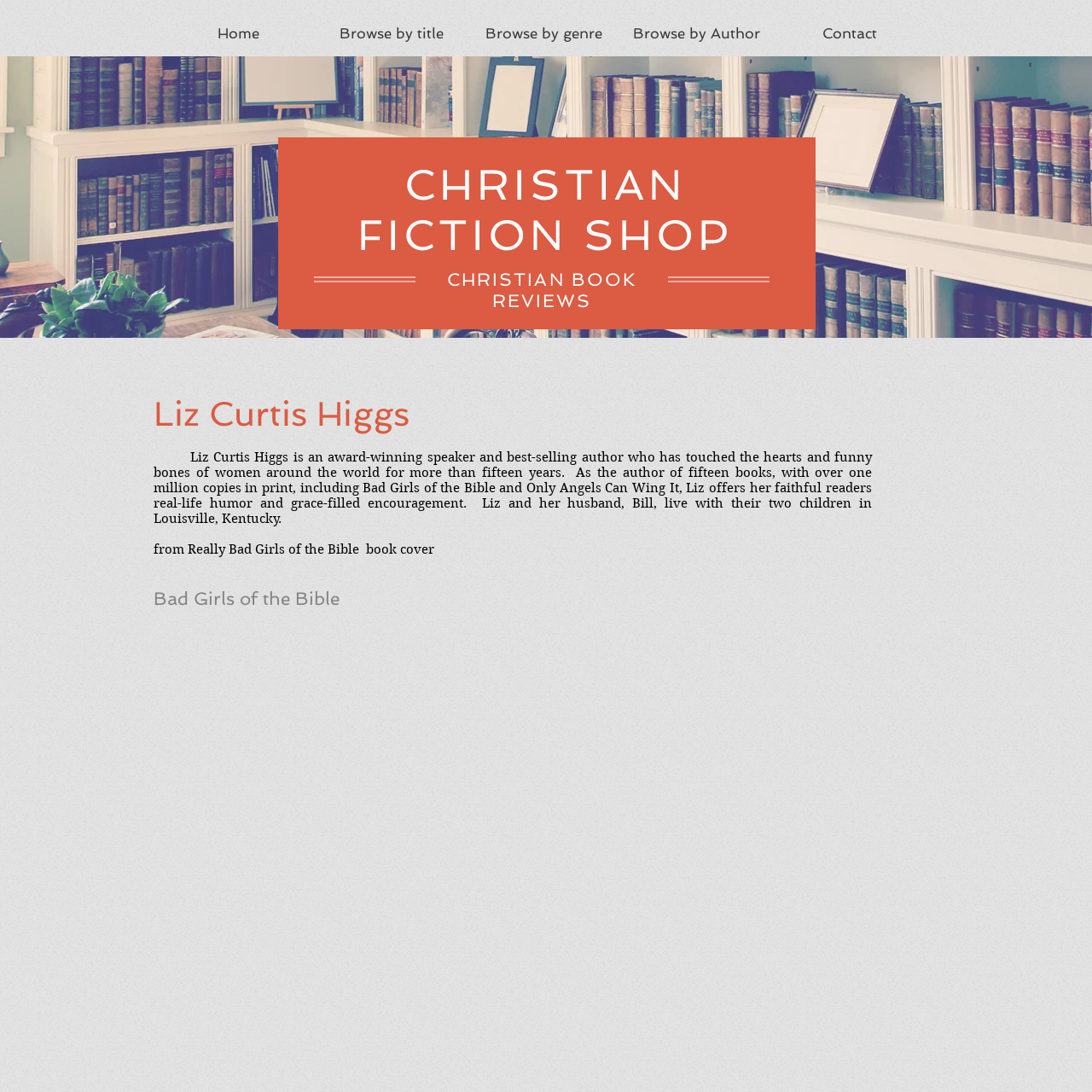Determine the bounding box coordinates (top-left x, top-left y, bottom-right x, bottom-right y) of the UI element described in the following text: Contact

[0.708, 0.009, 0.848, 0.052]